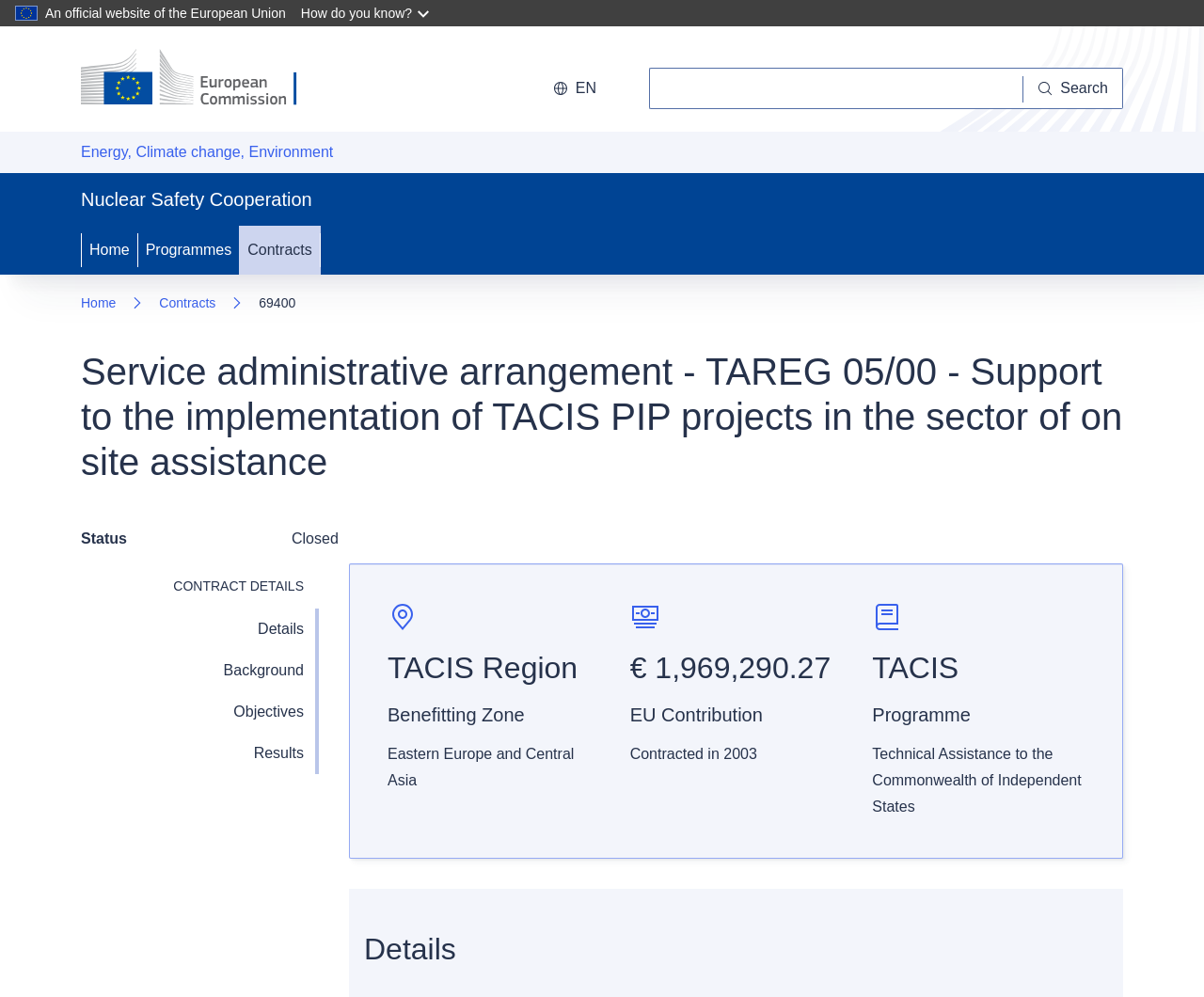Can you specify the bounding box coordinates for the region that should be clicked to fulfill this instruction: "Go to Home page".

[0.067, 0.049, 0.269, 0.109]